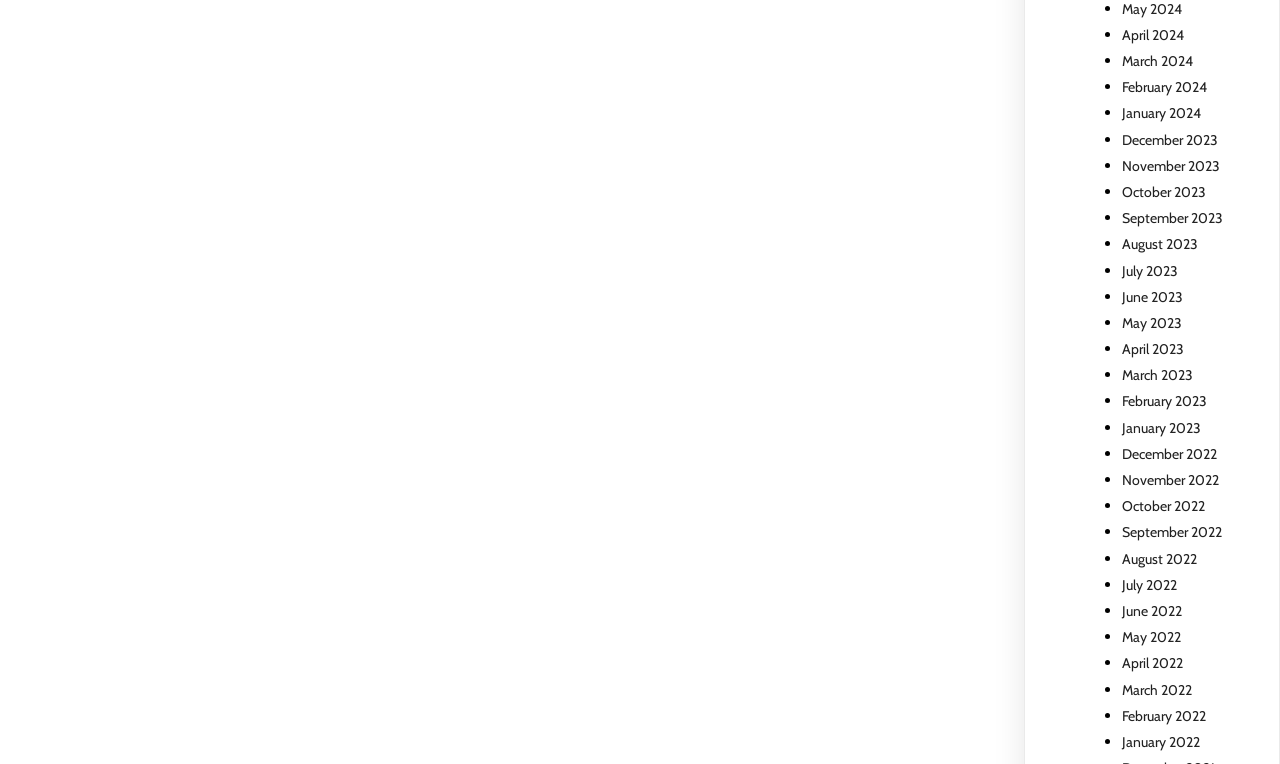What is the most recent month listed? Look at the image and give a one-word or short phrase answer.

April 2024